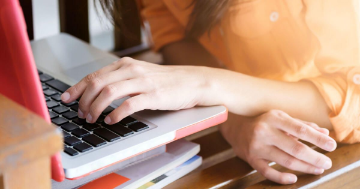Consider the image and give a detailed and elaborate answer to the question: 
What is the material of the desk?

The desk in the image is made of wood, which contributes to the warm ambiance of the environment and provides a natural contrast to the digital device on top of it.